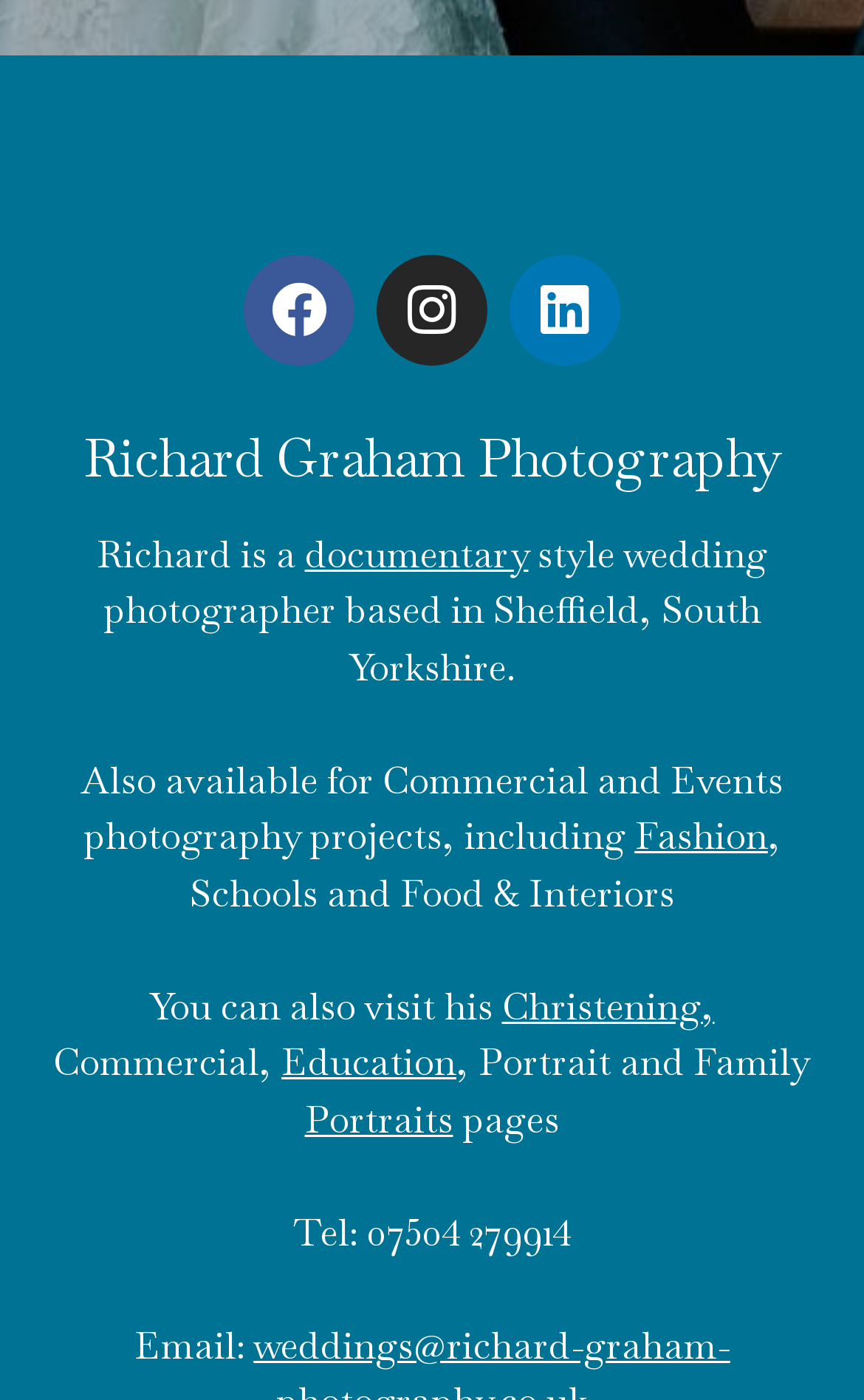Identify the bounding box for the given UI element using the description provided. Coordinates should be in the format (top-left x, top-left y, bottom-right x, bottom-right y) and must be between 0 and 1. Here is the description: Linkedin

[0.59, 0.182, 0.718, 0.261]